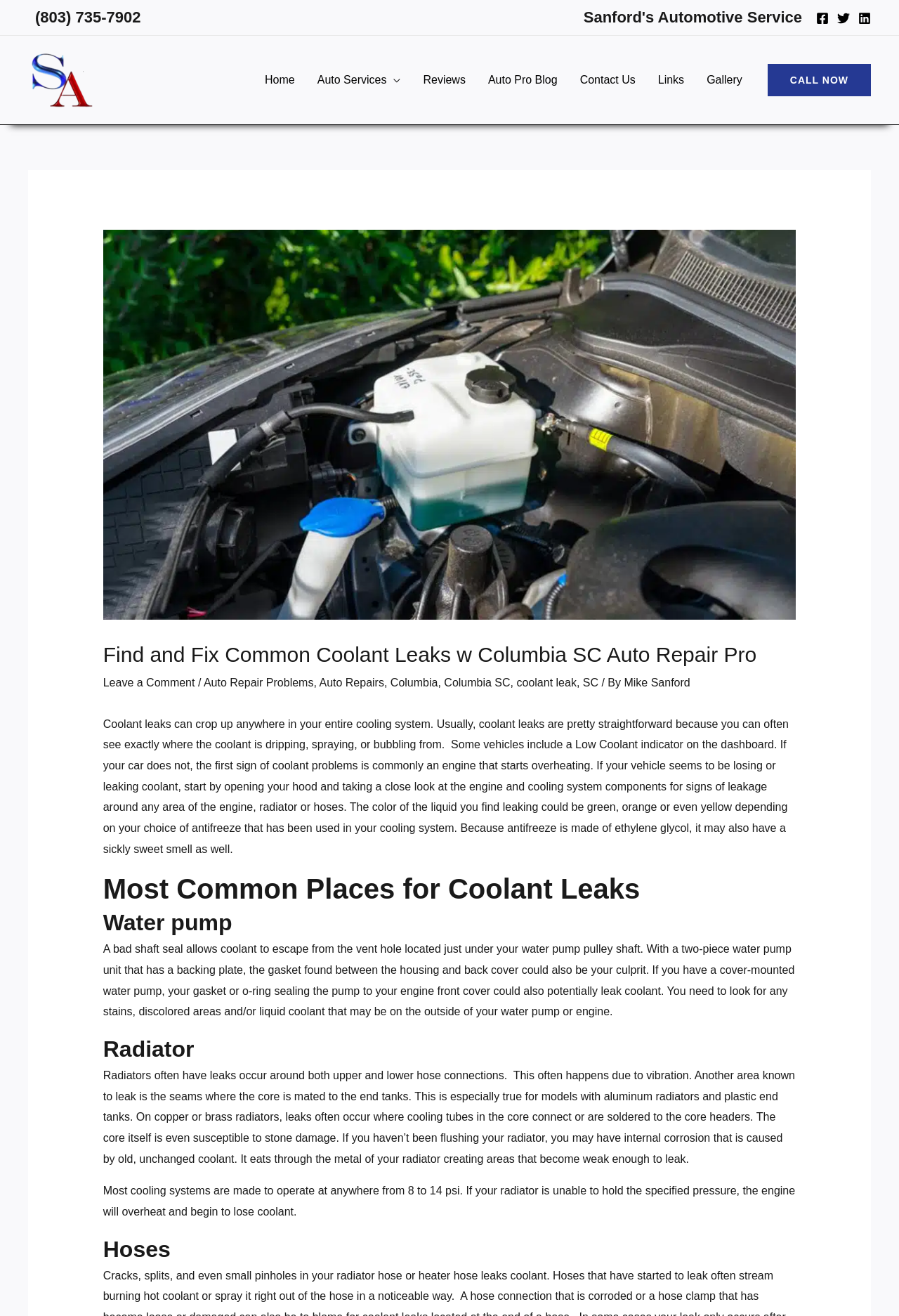Review the image closely and give a comprehensive answer to the question: What are the common signs of coolant problems?

According to the article, if your vehicle seems to be losing or leaking coolant, the first sign of coolant problems is commonly an engine that starts overheating. This information can be found in the main content section of the webpage.